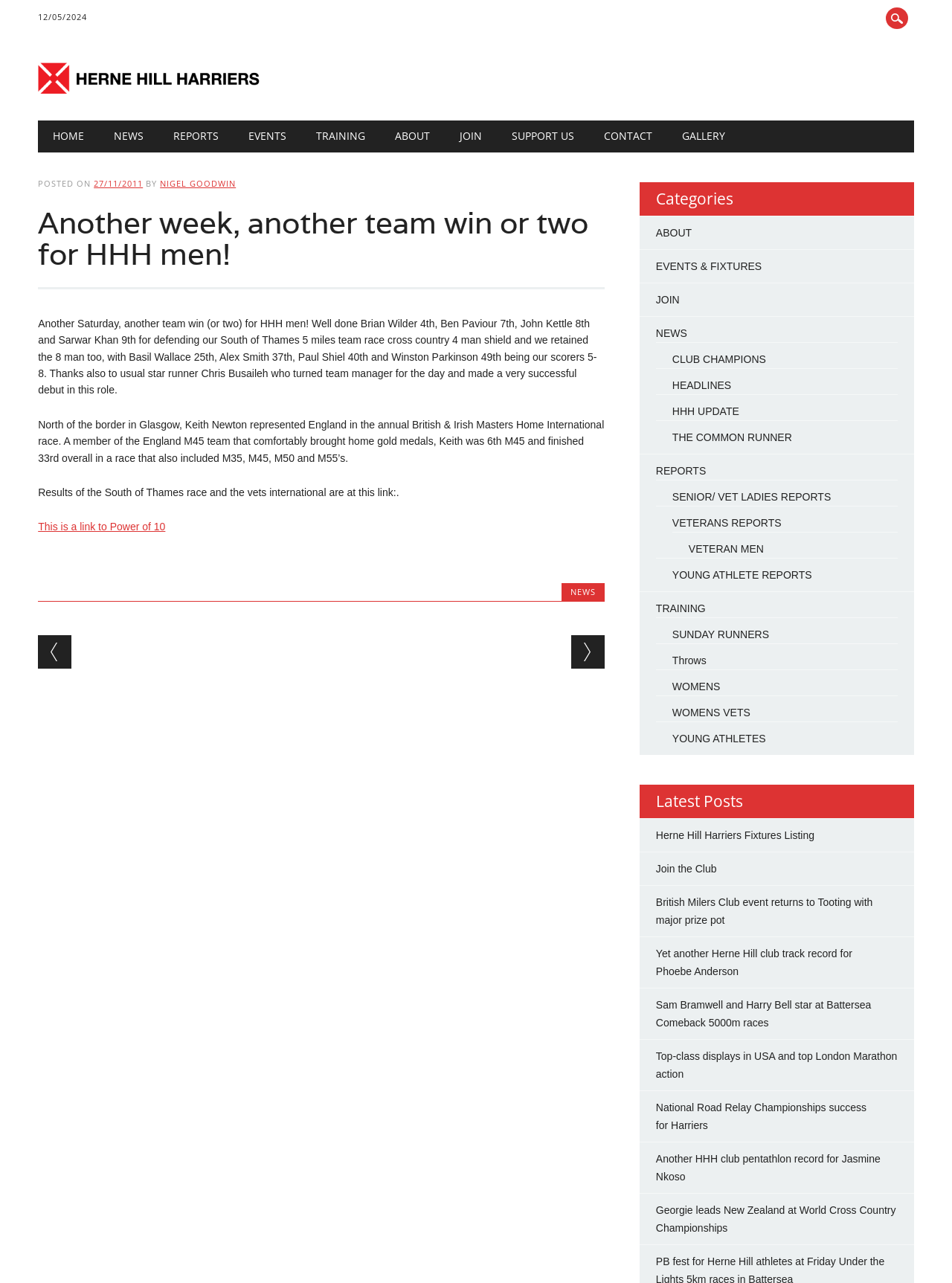Identify the bounding box coordinates of the clickable region necessary to fulfill the following instruction: "Click on the 'HOME' link". The bounding box coordinates should be four float numbers between 0 and 1, i.e., [left, top, right, bottom].

[0.04, 0.094, 0.104, 0.119]